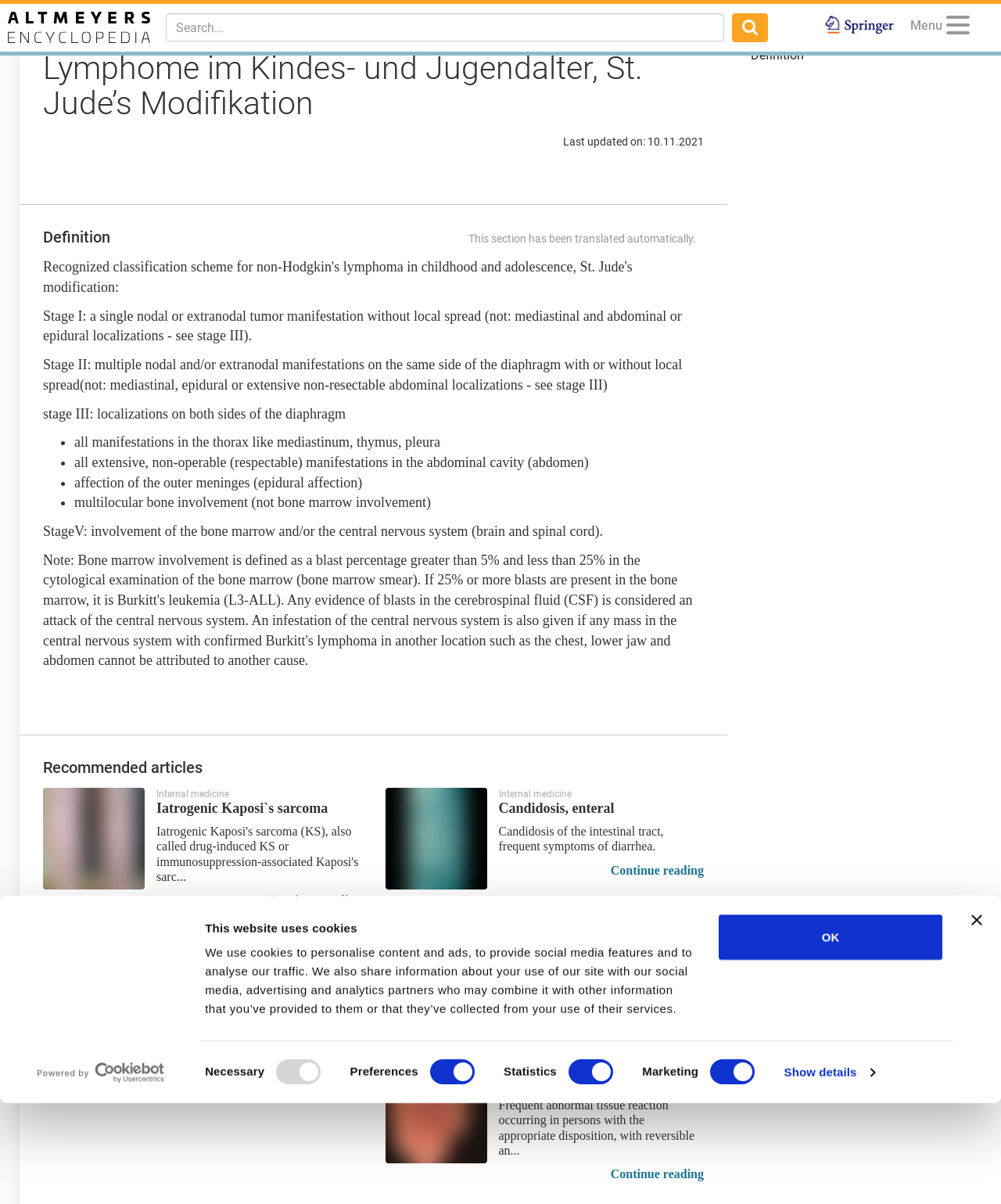Answer the question in one word or a short phrase:
How many recommended articles are listed?

Six